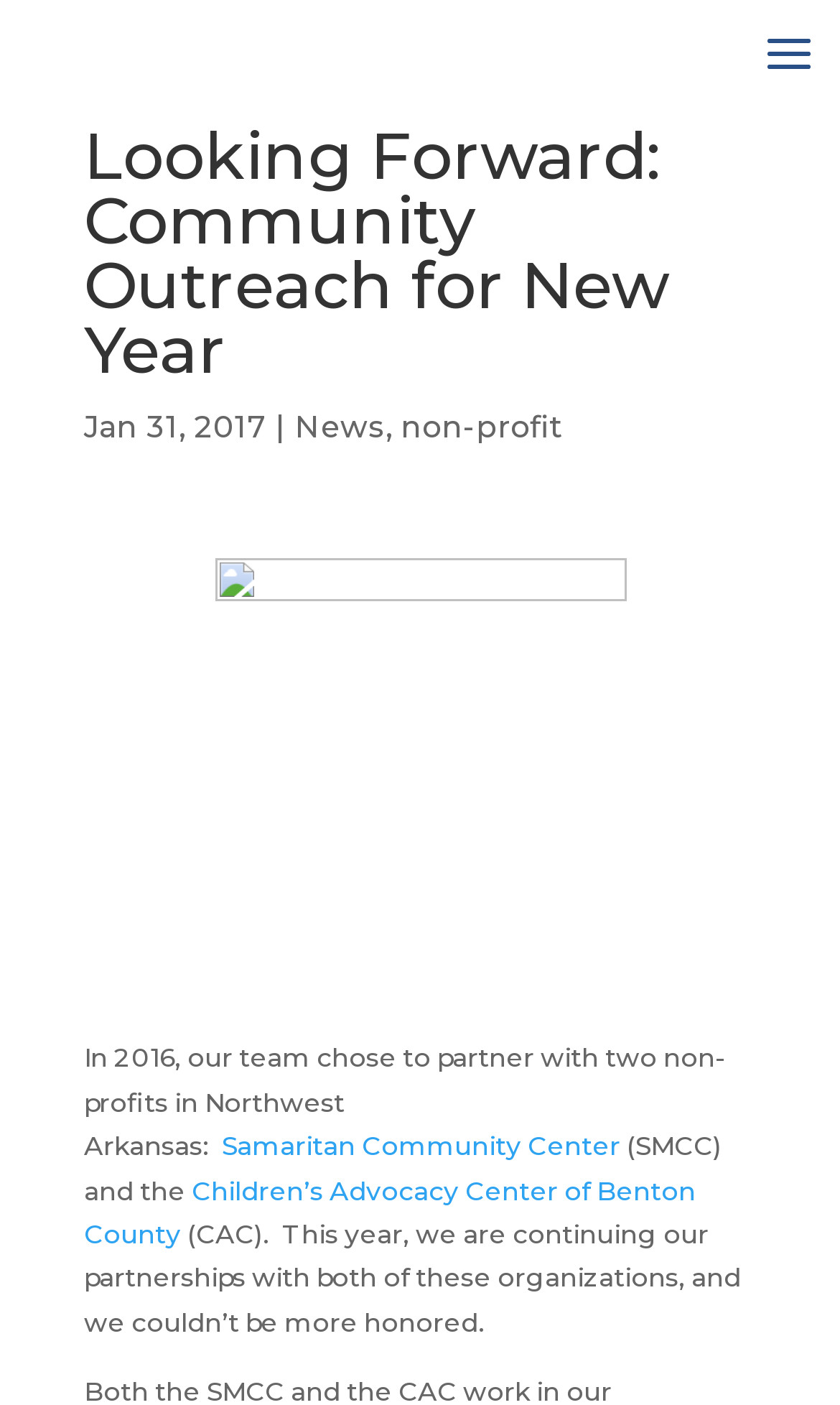Answer the question below with a single word or a brief phrase: 
How many non-profits are mentioned in the text?

Two